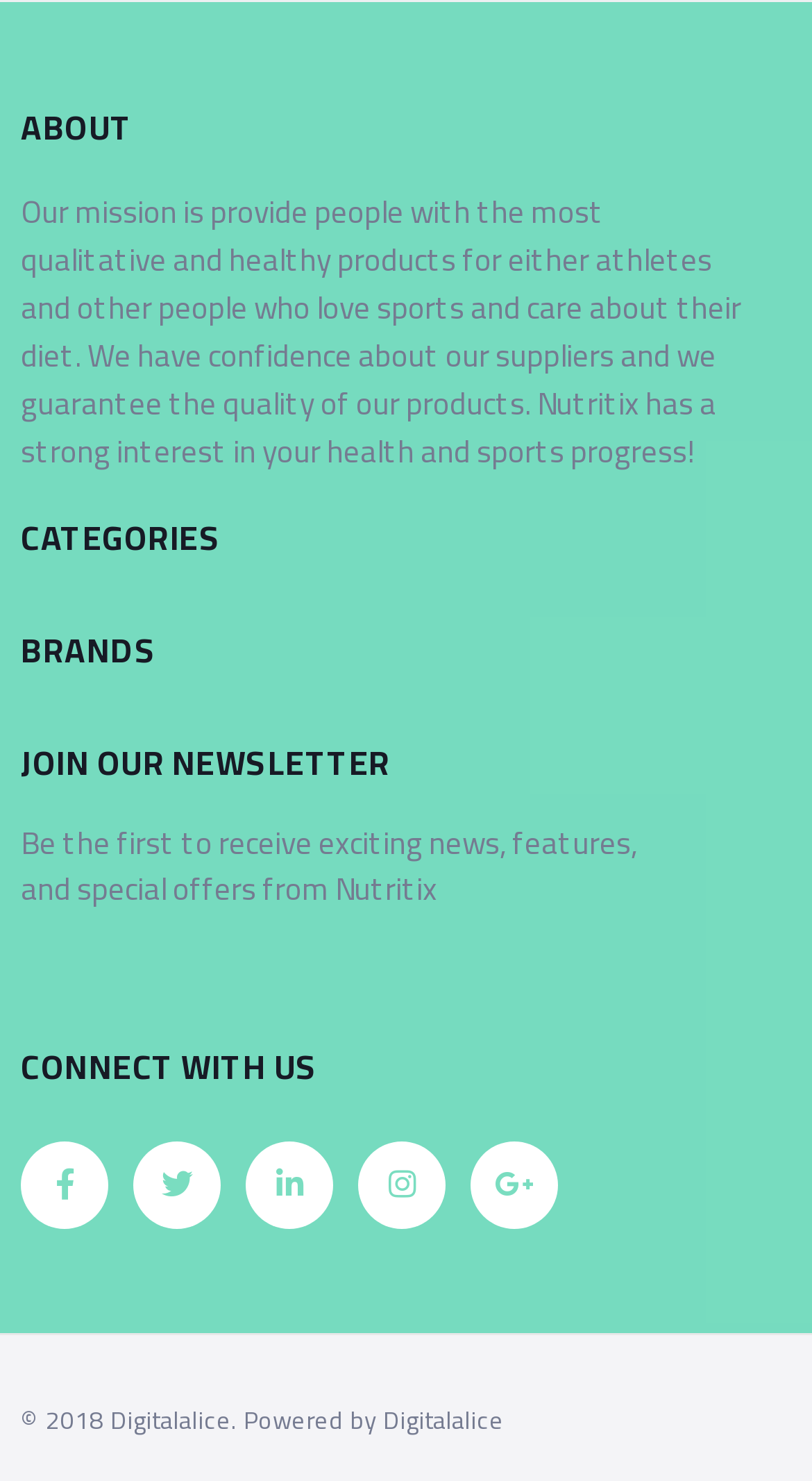What is the mission of Nutritix?
Please provide a comprehensive answer based on the visual information in the image.

Based on the StaticText element, 'Our mission is provide people with the most qualitative and healthy products for either athletes and other people who love sports and care about their diet.', it can be inferred that the mission of Nutritix is to provide qualitative products.